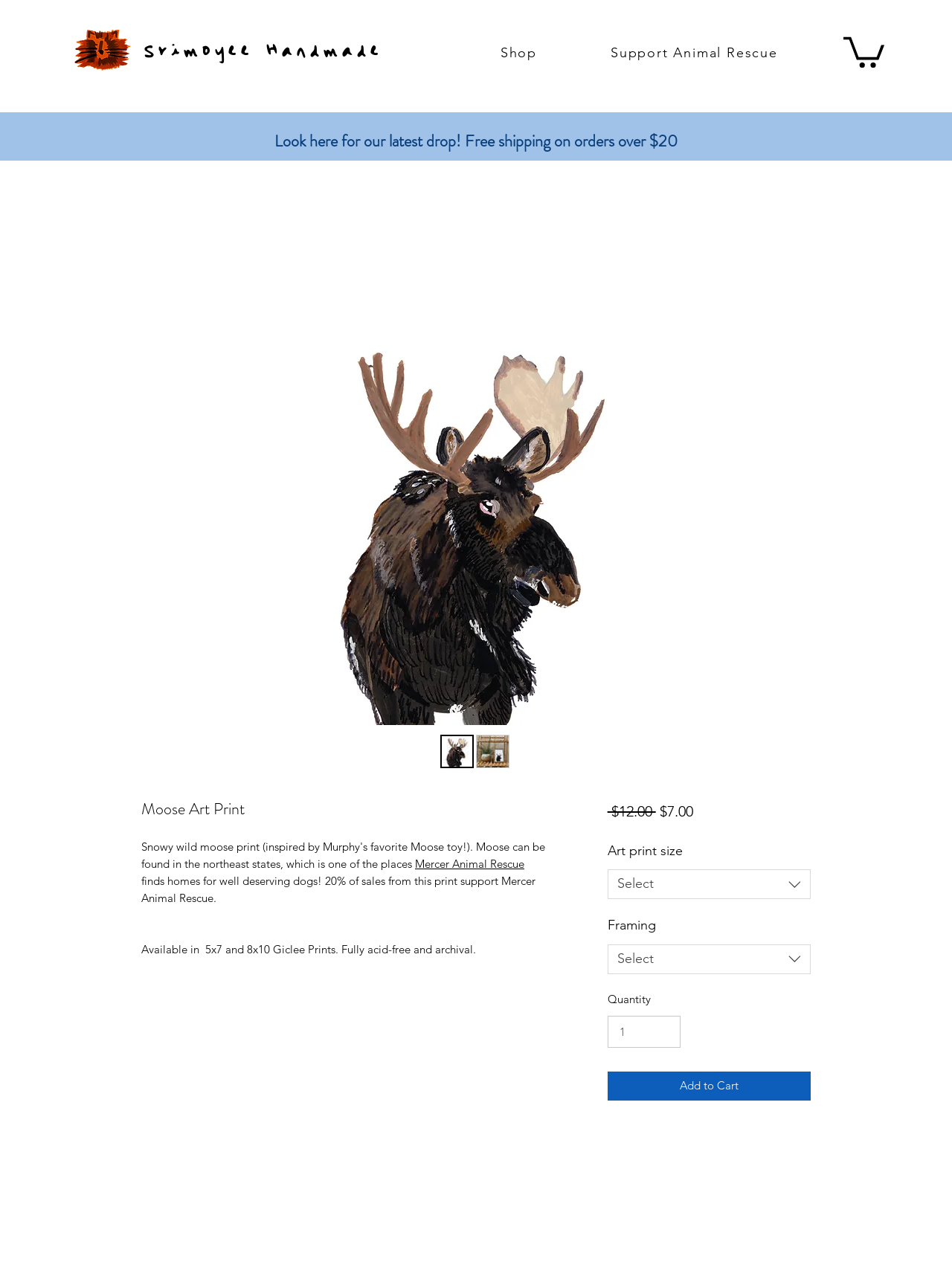Please extract the title of the webpage.

Look here for our latest drop! Free shipping on orders over $20